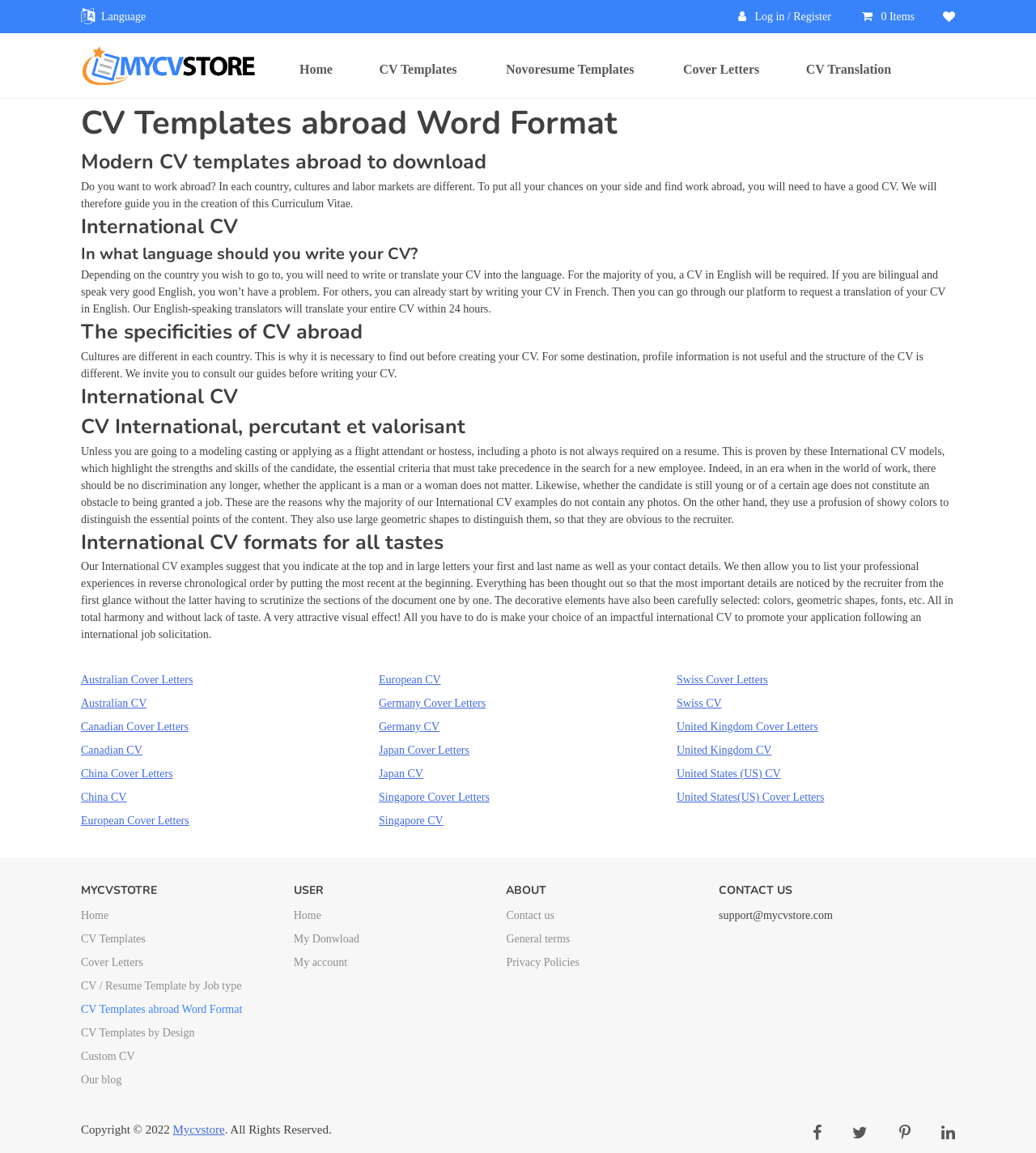Determine the bounding box coordinates of the clickable region to carry out the instruction: "Contact us".

[0.489, 0.789, 0.535, 0.799]